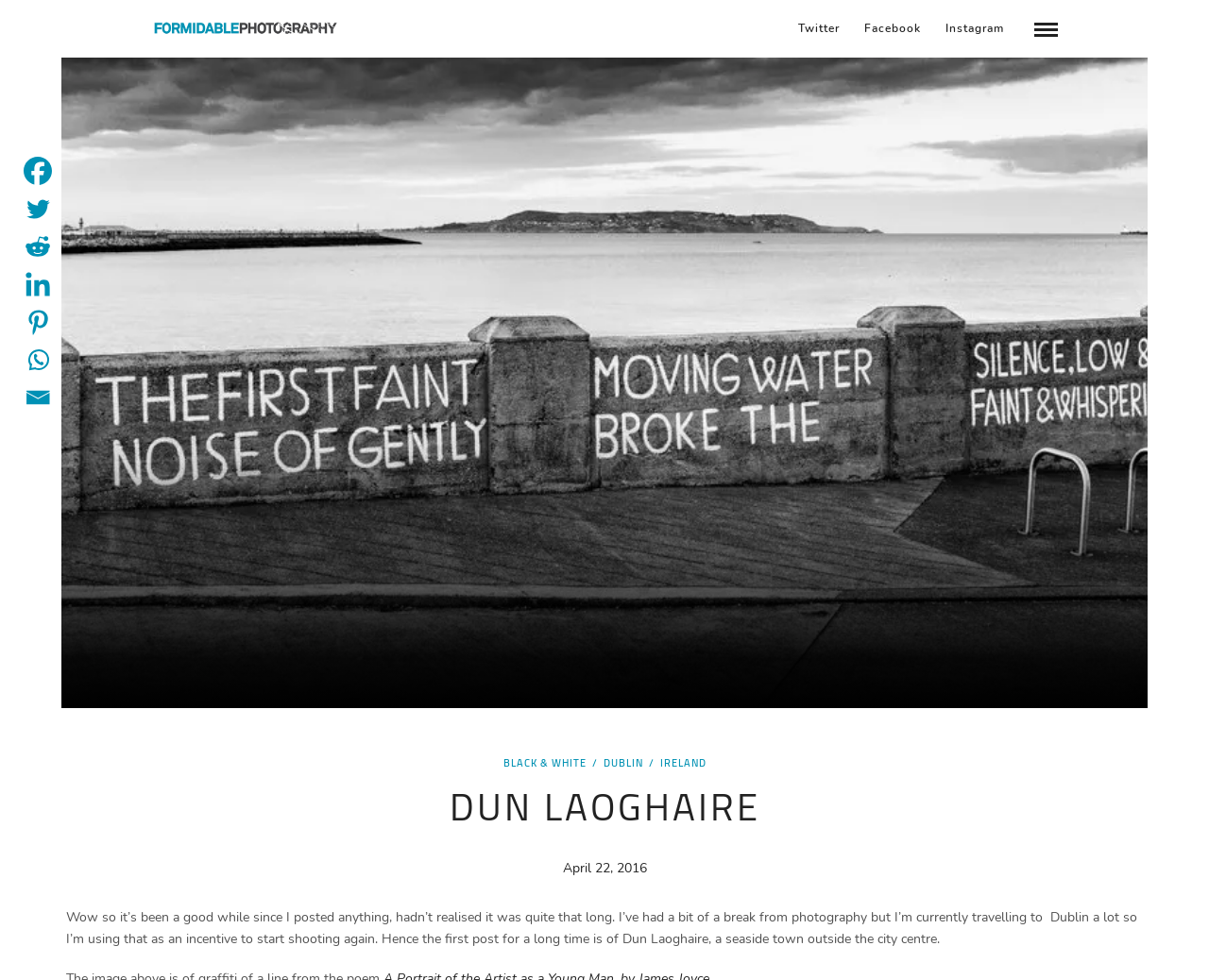Identify the coordinates of the bounding box for the element that must be clicked to accomplish the instruction: "go to BLACK & WHITE page".

[0.416, 0.769, 0.485, 0.788]